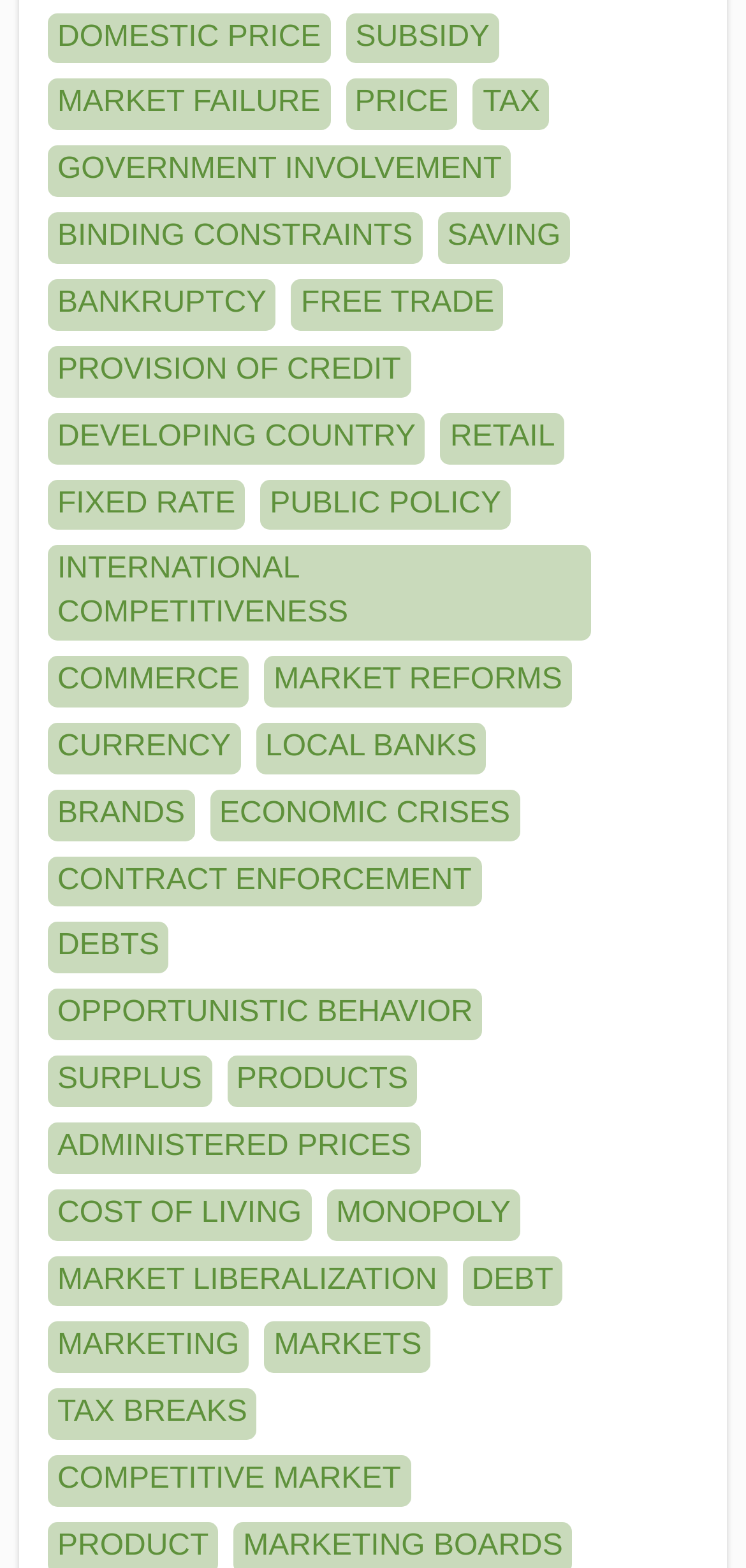Locate the bounding box coordinates of the segment that needs to be clicked to meet this instruction: "Explore 'GOVERNMENT INVOLVEMENT'".

[0.077, 0.098, 0.673, 0.119]